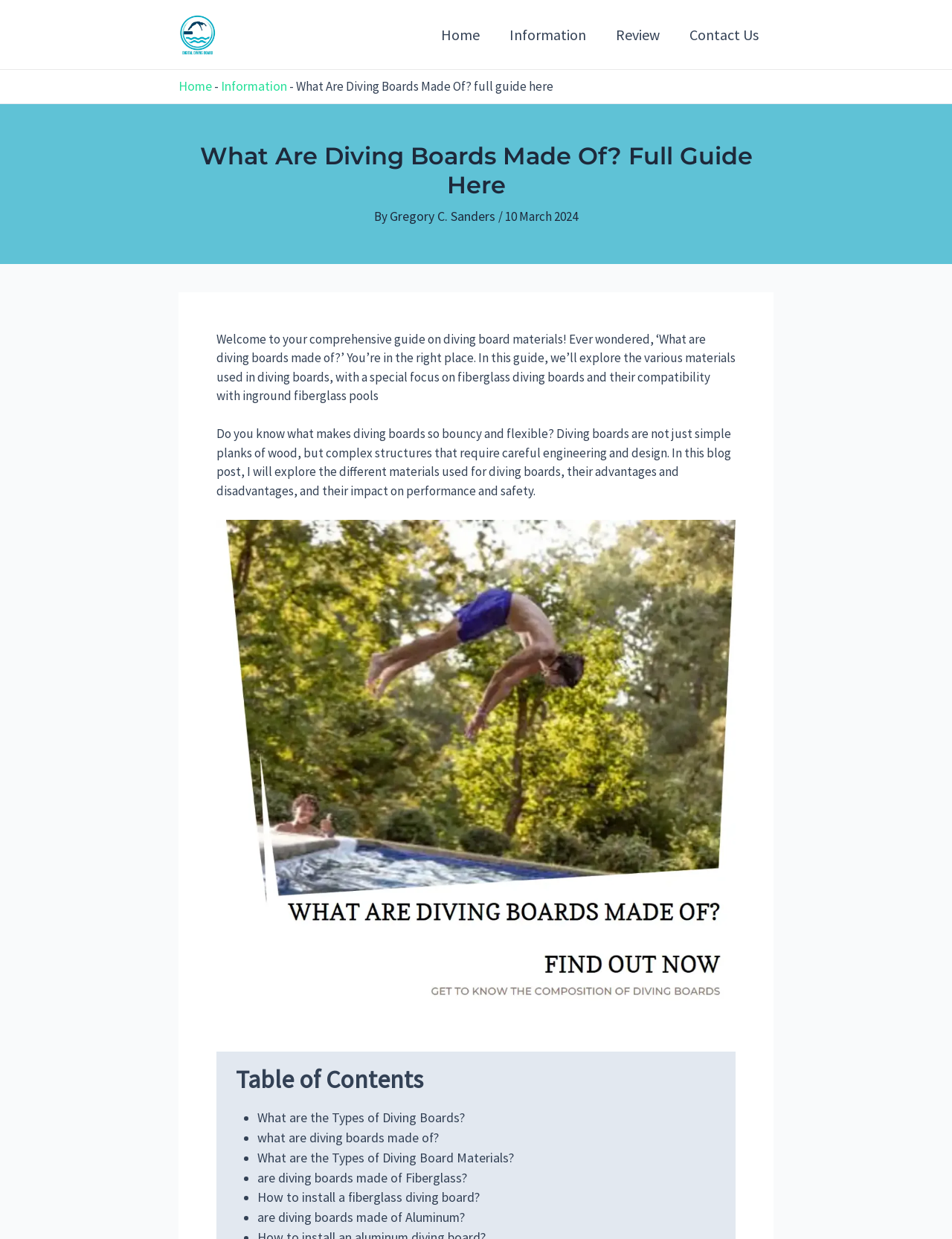Please locate the clickable area by providing the bounding box coordinates to follow this instruction: "Read the article by Gregory C. Sanders".

[0.413, 0.167, 0.52, 0.18]